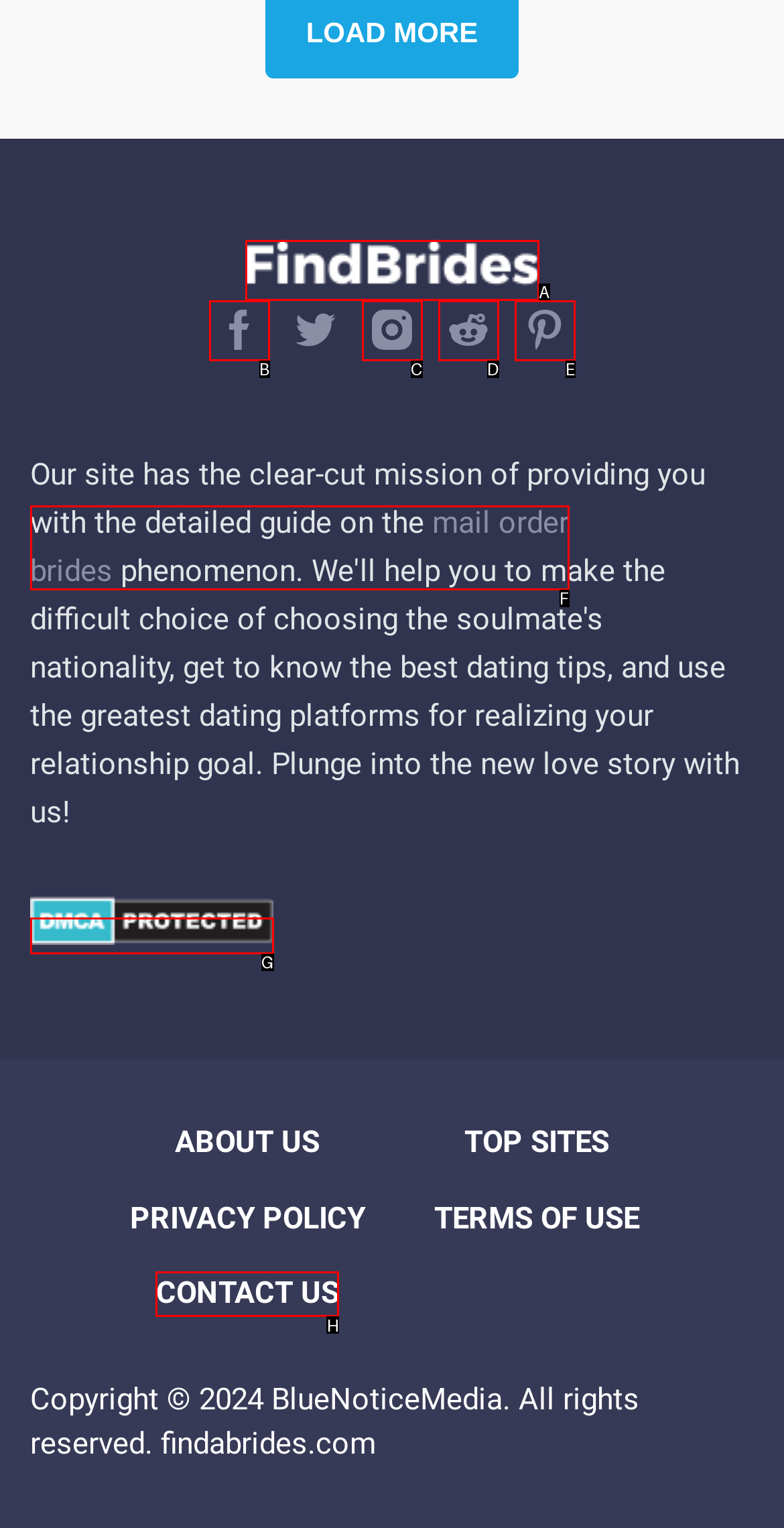From the description: title="DMCA.com Protection Status", select the HTML element that fits best. Reply with the letter of the appropriate option.

G